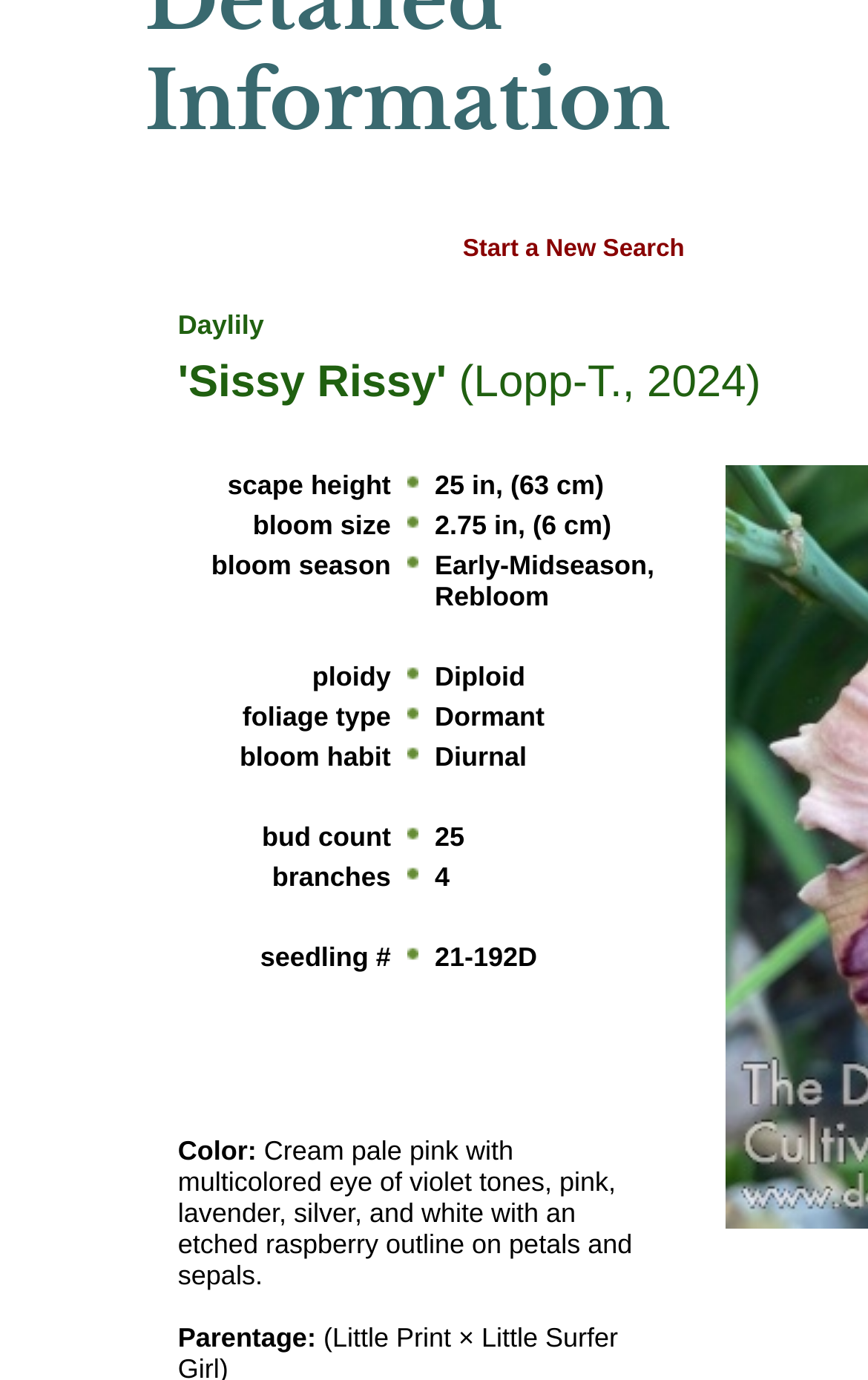Given the element description "Start a New Search" in the screenshot, predict the bounding box coordinates of that UI element.

[0.533, 0.171, 0.789, 0.19]